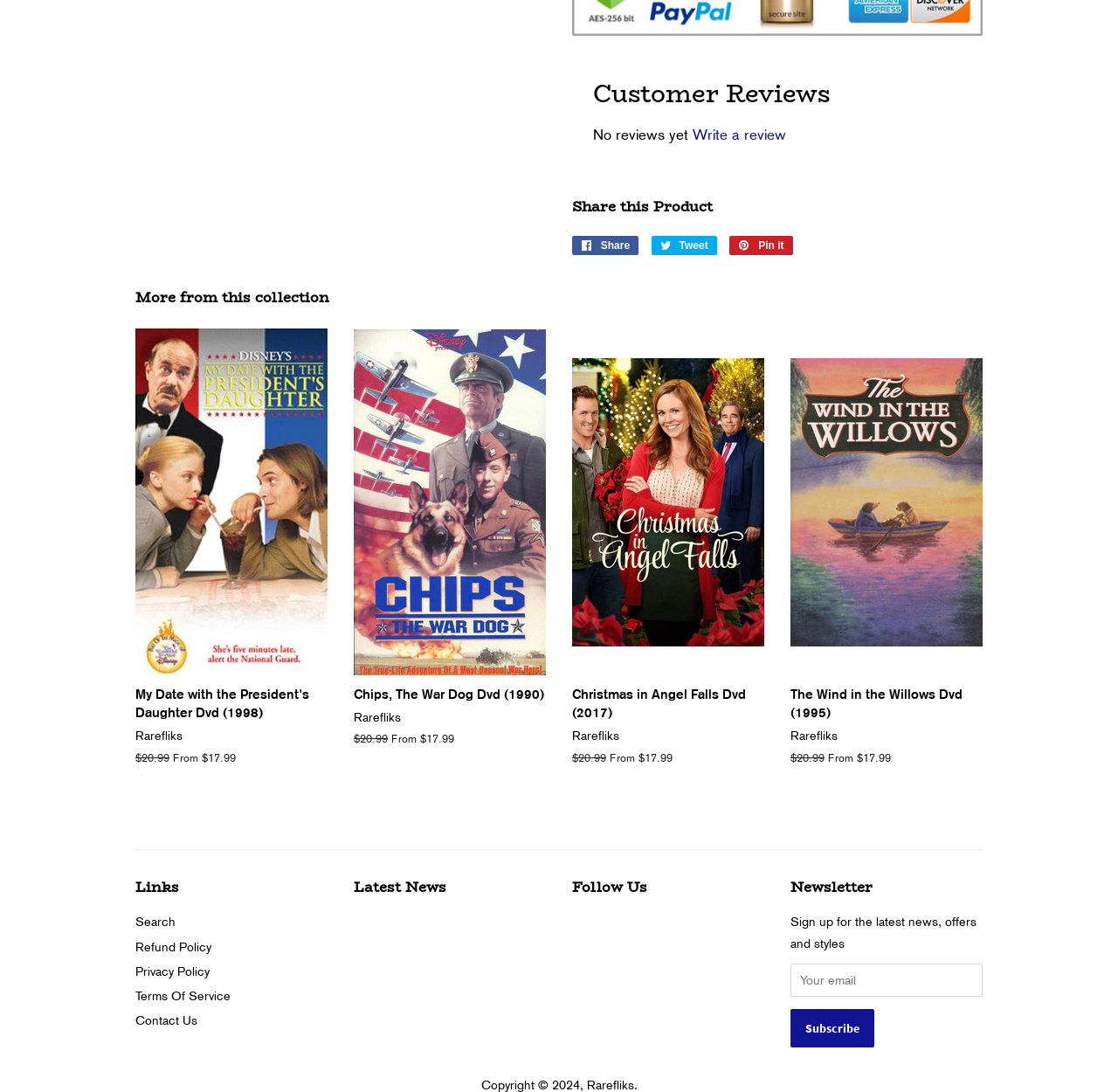Find the UI element described as: "Refund Policy" and predict its bounding box coordinates. Ensure the coordinates are four float numbers between 0 and 1, [left, top, right, bottom].

[0.121, 0.86, 0.189, 0.873]